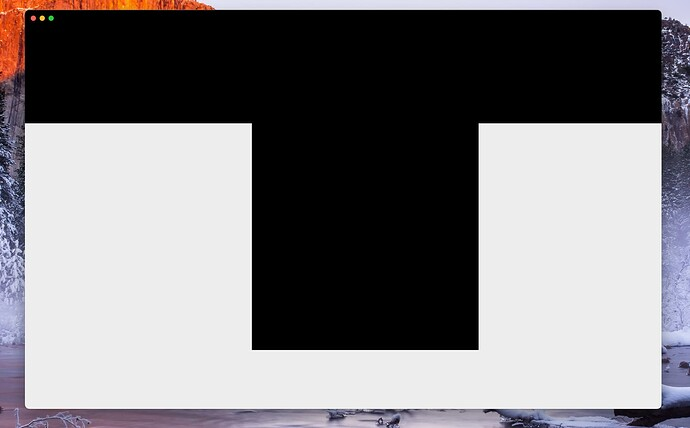What is the color of the upper part of the window?
Please ensure your answer is as detailed and informative as possible.

The caption describes the window as divided into two distinct sections, with the upper part being a solid black area, which provides the exact color of the upper part of the window.